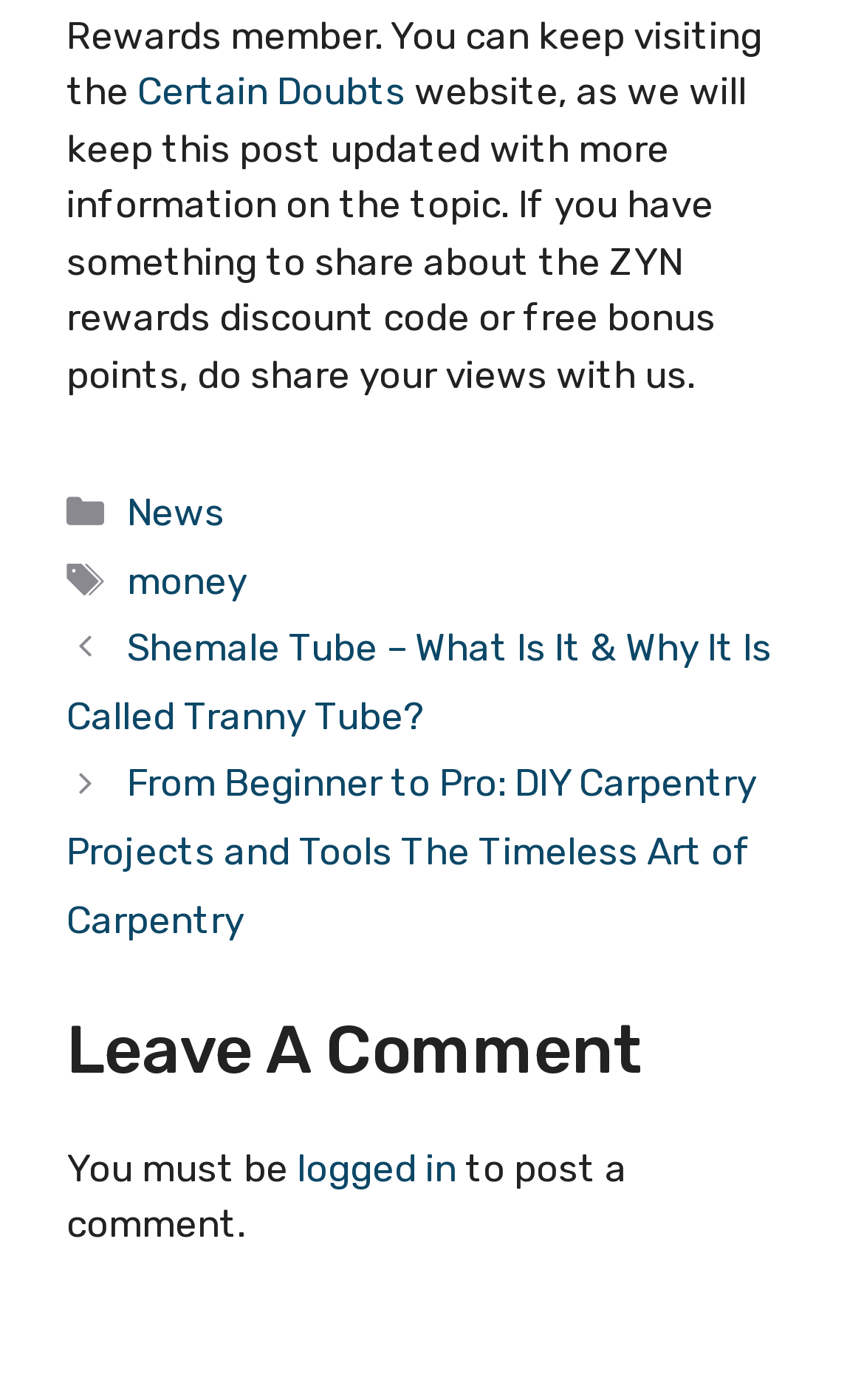Find the bounding box coordinates for the HTML element described in this sentence: "Certain Doubts". Provide the coordinates as four float numbers between 0 and 1, in the format [left, top, right, bottom].

[0.159, 0.049, 0.469, 0.081]